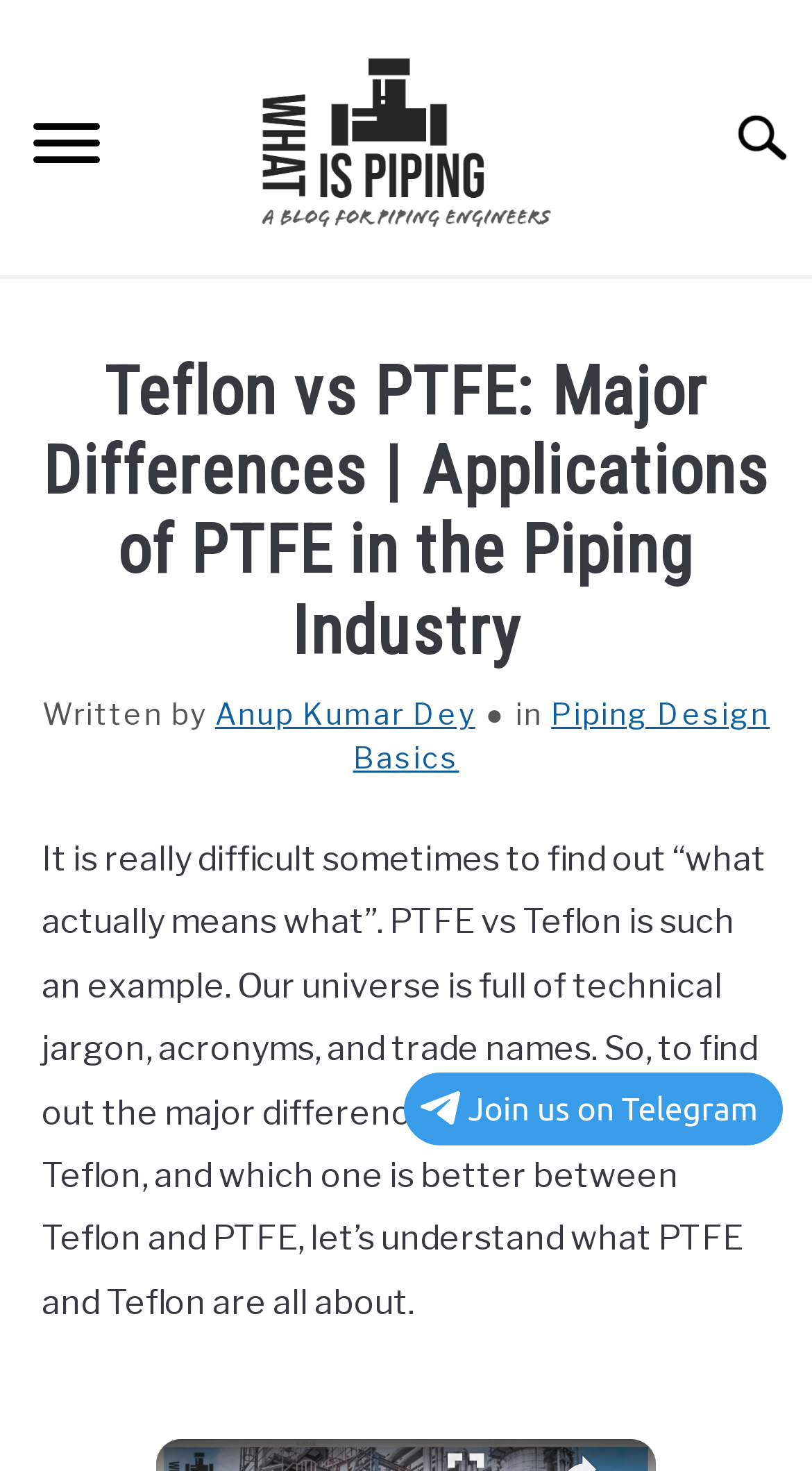Identify the bounding box coordinates of the clickable section necessary to follow the following instruction: "Visit the About Us page". The coordinates should be presented as four float numbers from 0 to 1, i.e., [left, top, right, bottom].

None